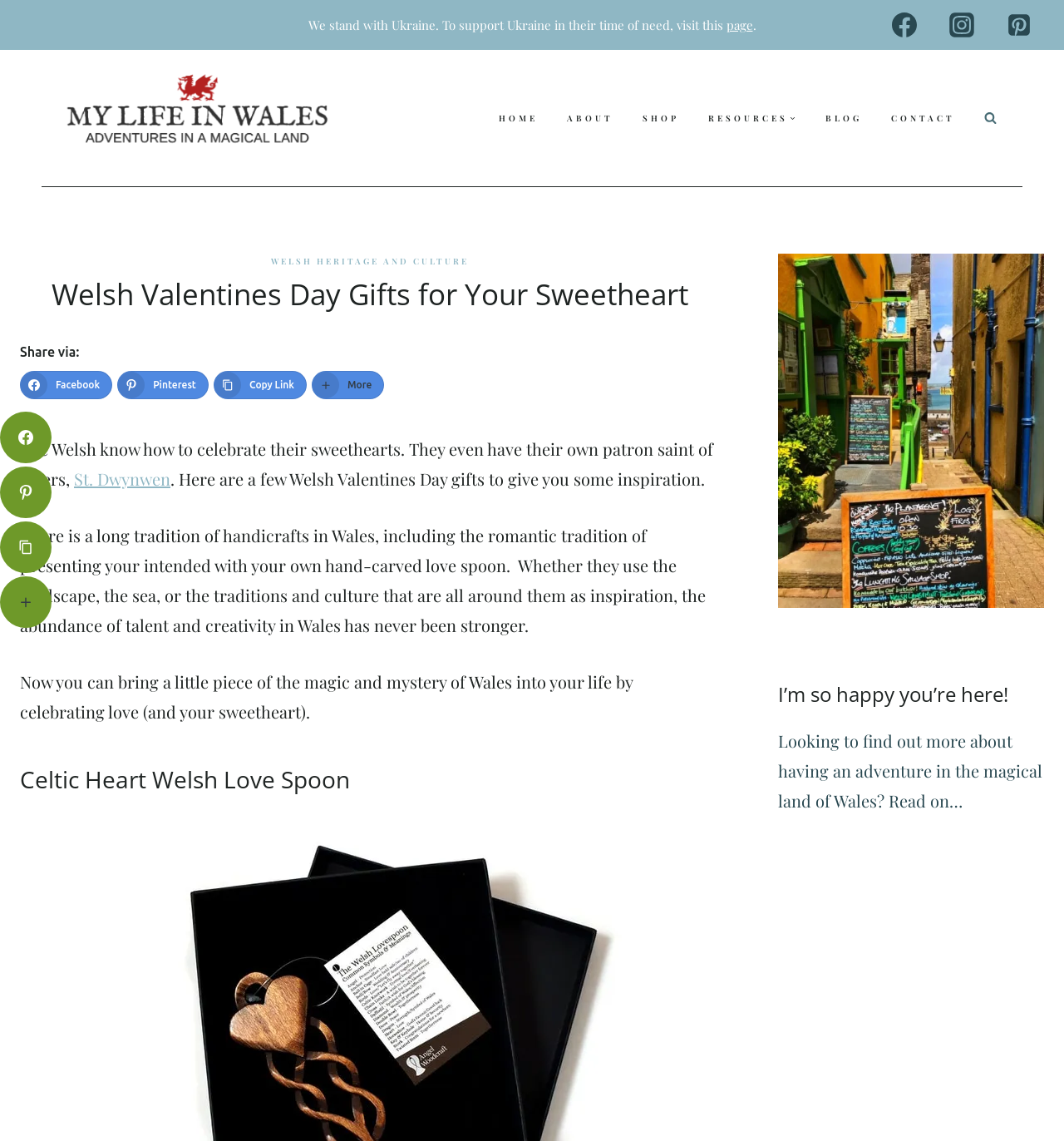Find the bounding box coordinates for the UI element that matches this description: "St. Dwynwen".

[0.07, 0.409, 0.16, 0.429]